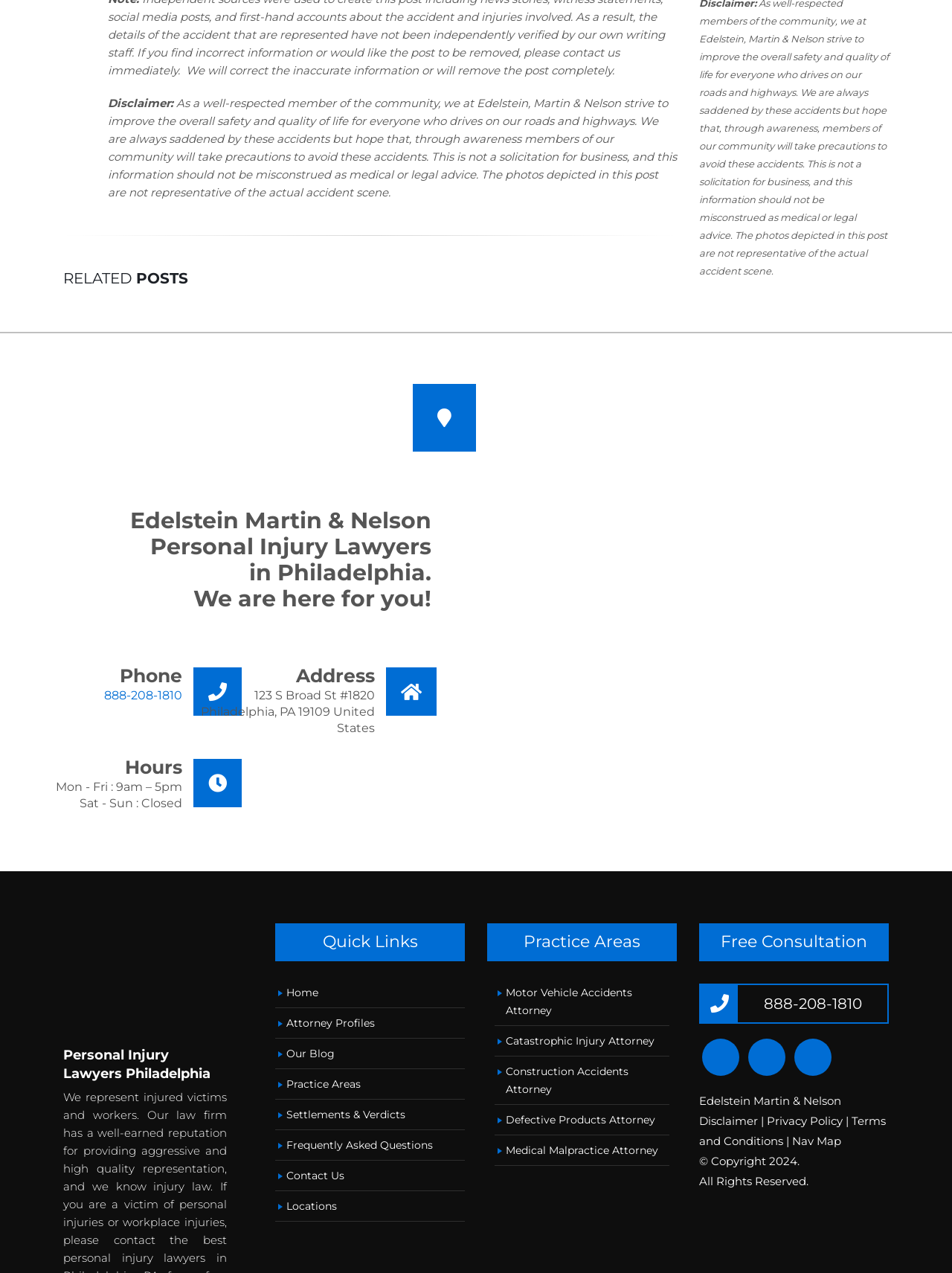What is the name of the law firm?
Look at the image and provide a detailed response to the question.

The name of the law firm can be found in the top section of the webpage, where it is written in bold font as 'Edelstein Martin & Nelson'.